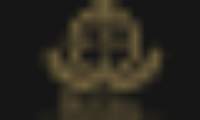Answer with a single word or phrase: 
What color is the logo?

Gold